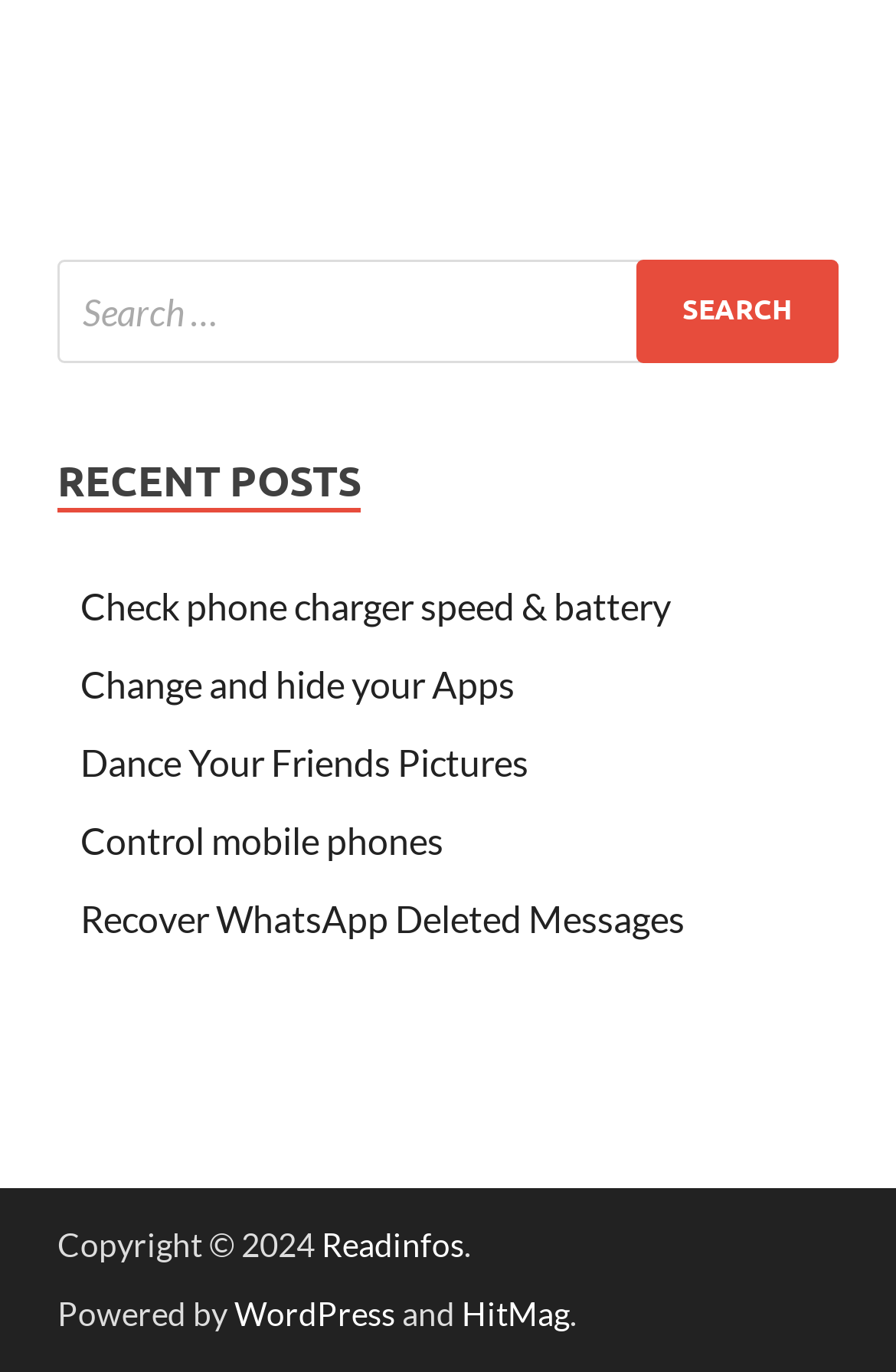Answer the question using only one word or a concise phrase: What is the name of the platform that powers the website?

WordPress